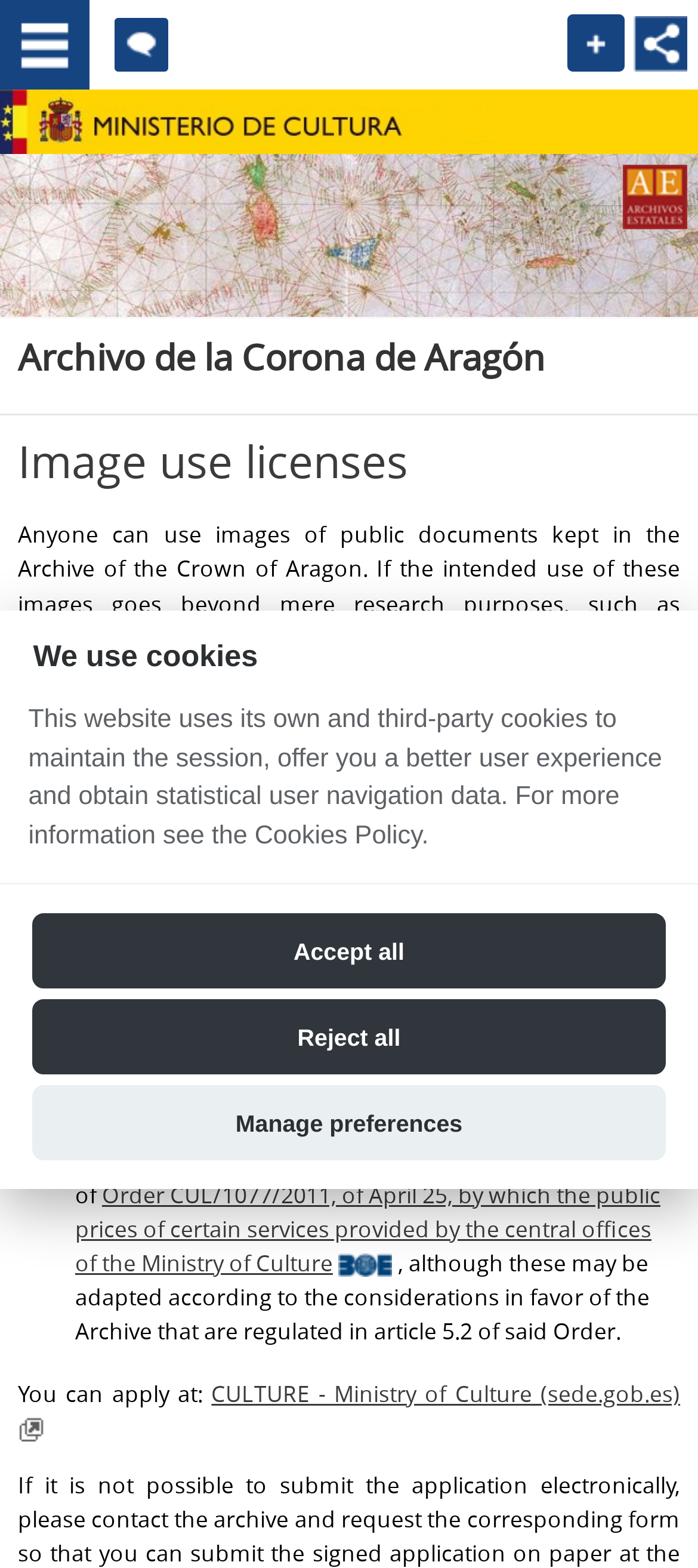Please mark the clickable region by giving the bounding box coordinates needed to complete this instruction: "Click the 'Archivo de la Corona de Aragón' link".

[0.026, 0.211, 0.782, 0.243]